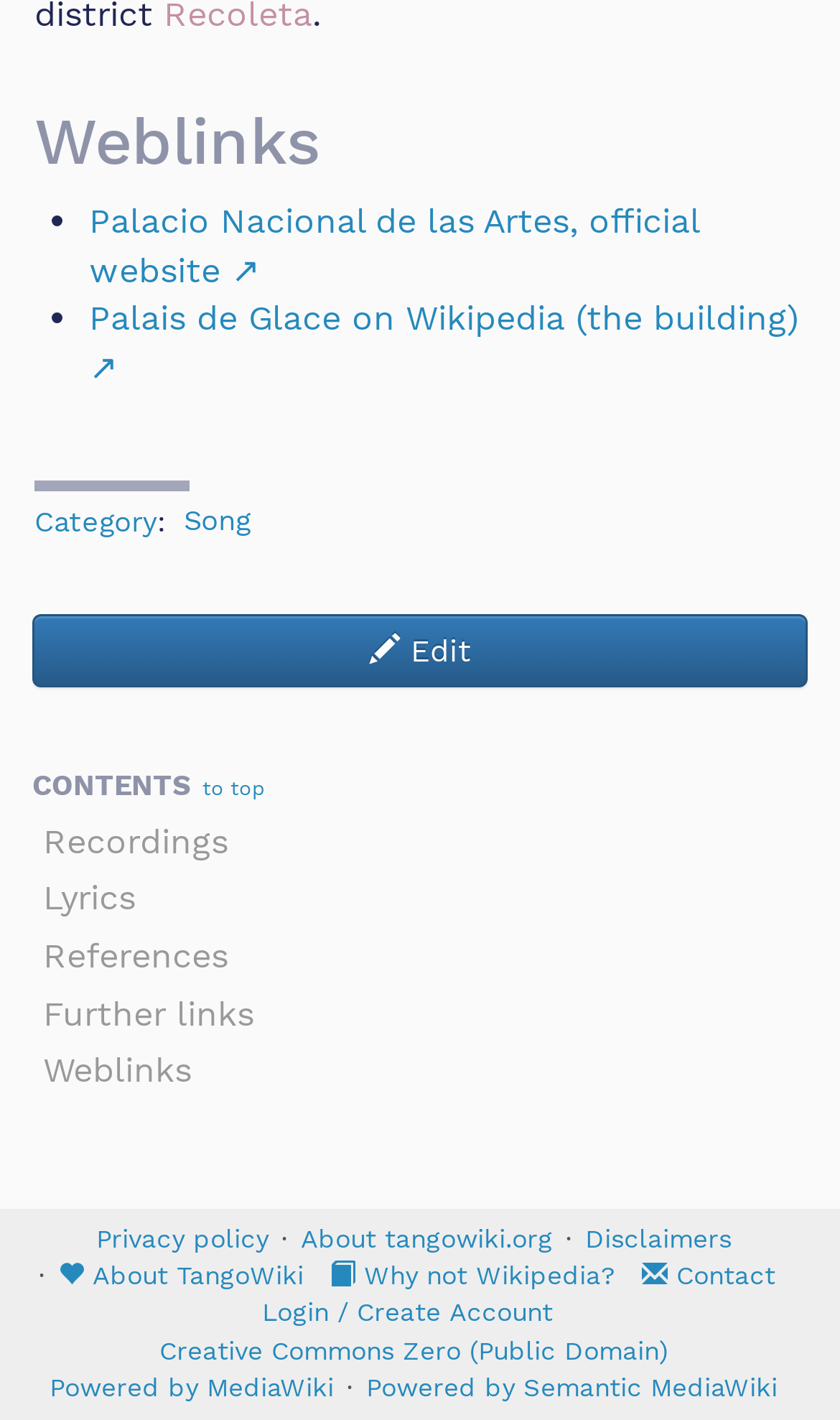Determine the bounding box coordinates for the clickable element required to fulfill the instruction: "Go to the official website of Palacio Nacional de las Artes". Provide the coordinates as four float numbers between 0 and 1, i.e., [left, top, right, bottom].

[0.106, 0.141, 0.832, 0.204]